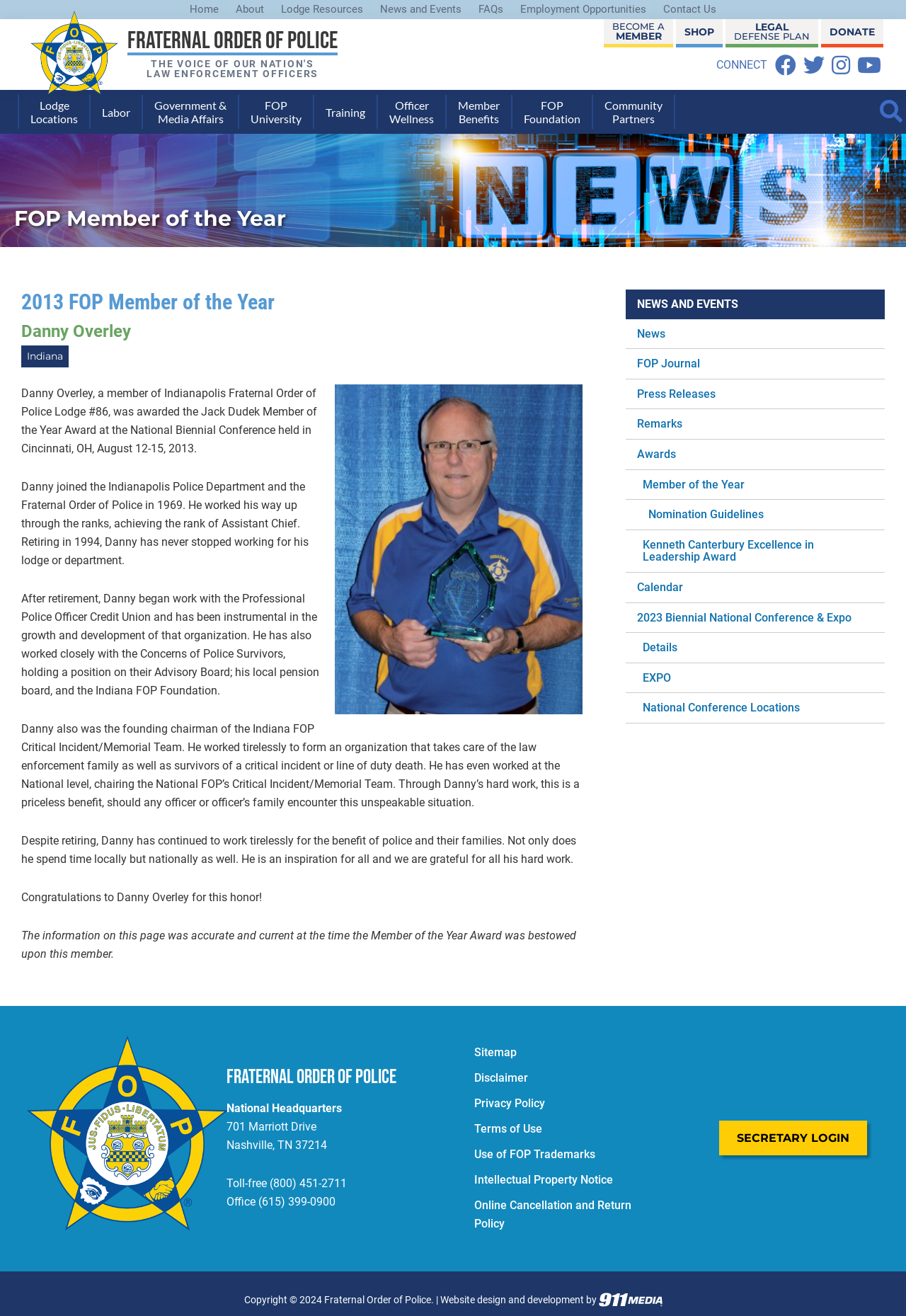Using the element description: "Donate", determine the bounding box coordinates. The coordinates should be in the format [left, top, right, bottom], with values between 0 and 1.

[0.906, 0.015, 0.975, 0.033]